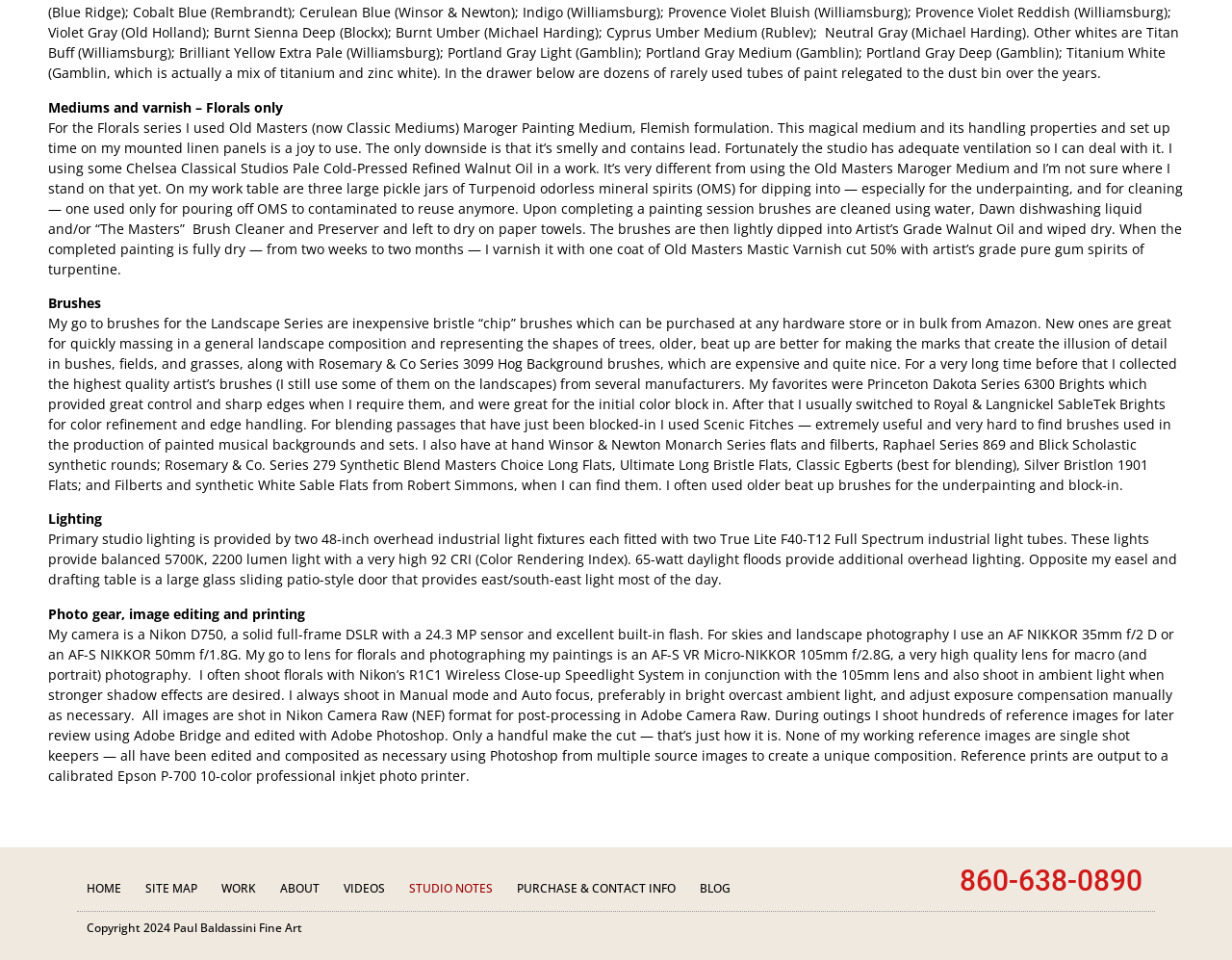Pinpoint the bounding box coordinates of the clickable element to carry out the following instruction: "Click HOME."

[0.07, 0.903, 0.098, 0.949]